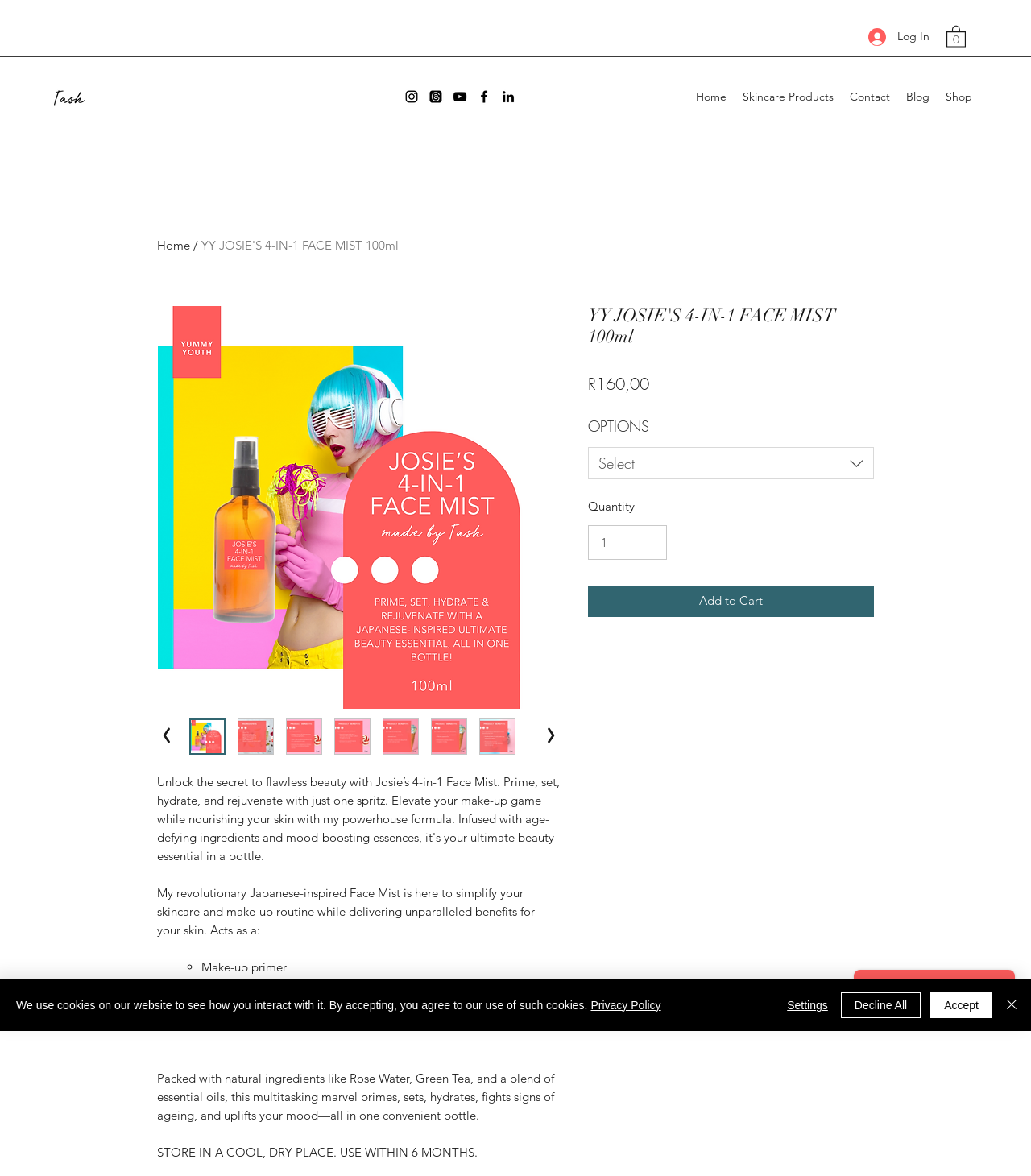Determine the bounding box coordinates of the area to click in order to meet this instruction: "Add to Cart".

[0.57, 0.498, 0.848, 0.524]